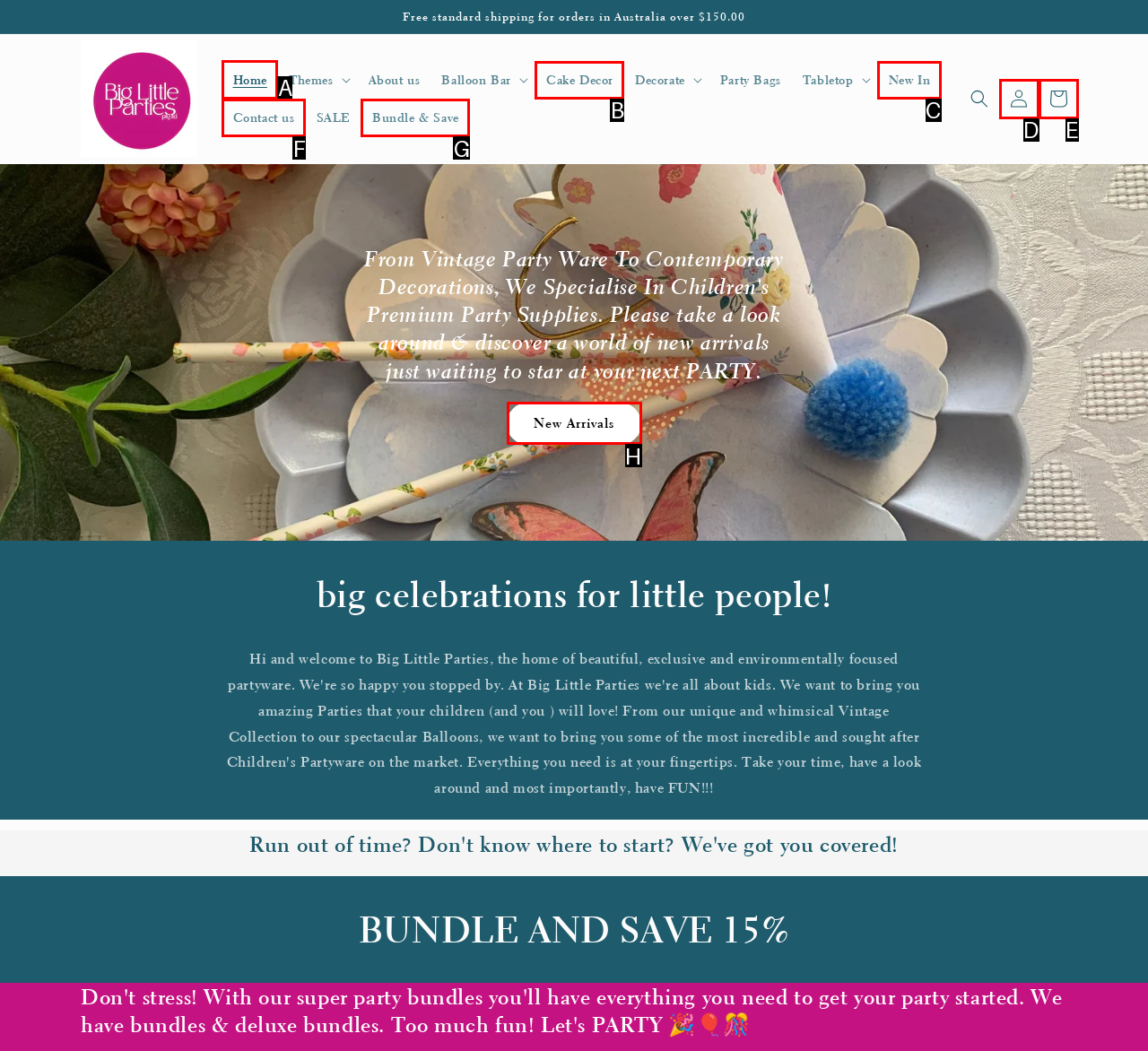Which letter corresponds to the correct option to complete the task: Click the 'Home' link?
Answer with the letter of the chosen UI element.

A